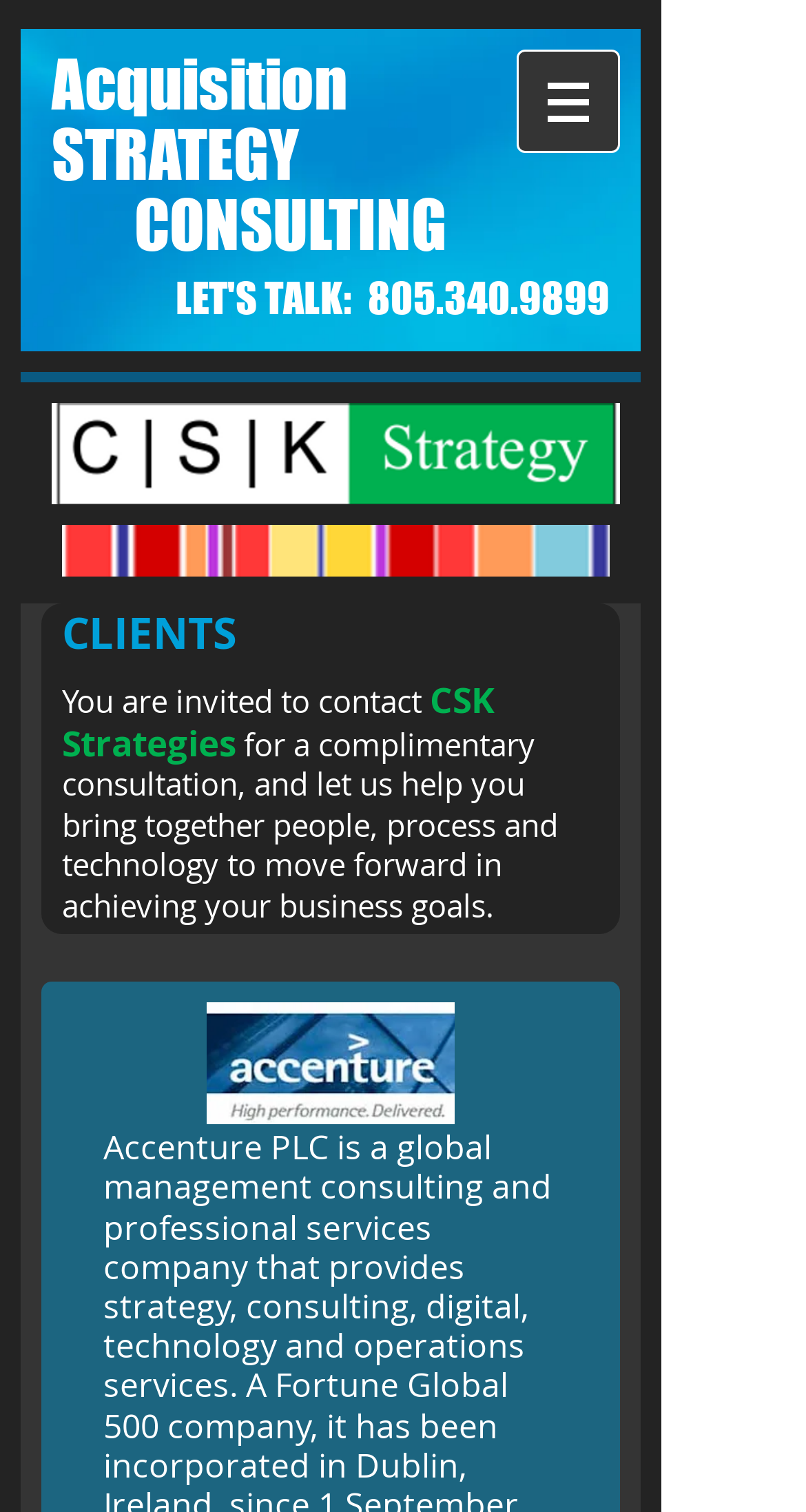Please analyze the image and provide a thorough answer to the question:
Is there a navigation menu on the webpage?

I found the navigation menu by looking at the navigation element with the label 'Site' and identifying it as a navigation menu.